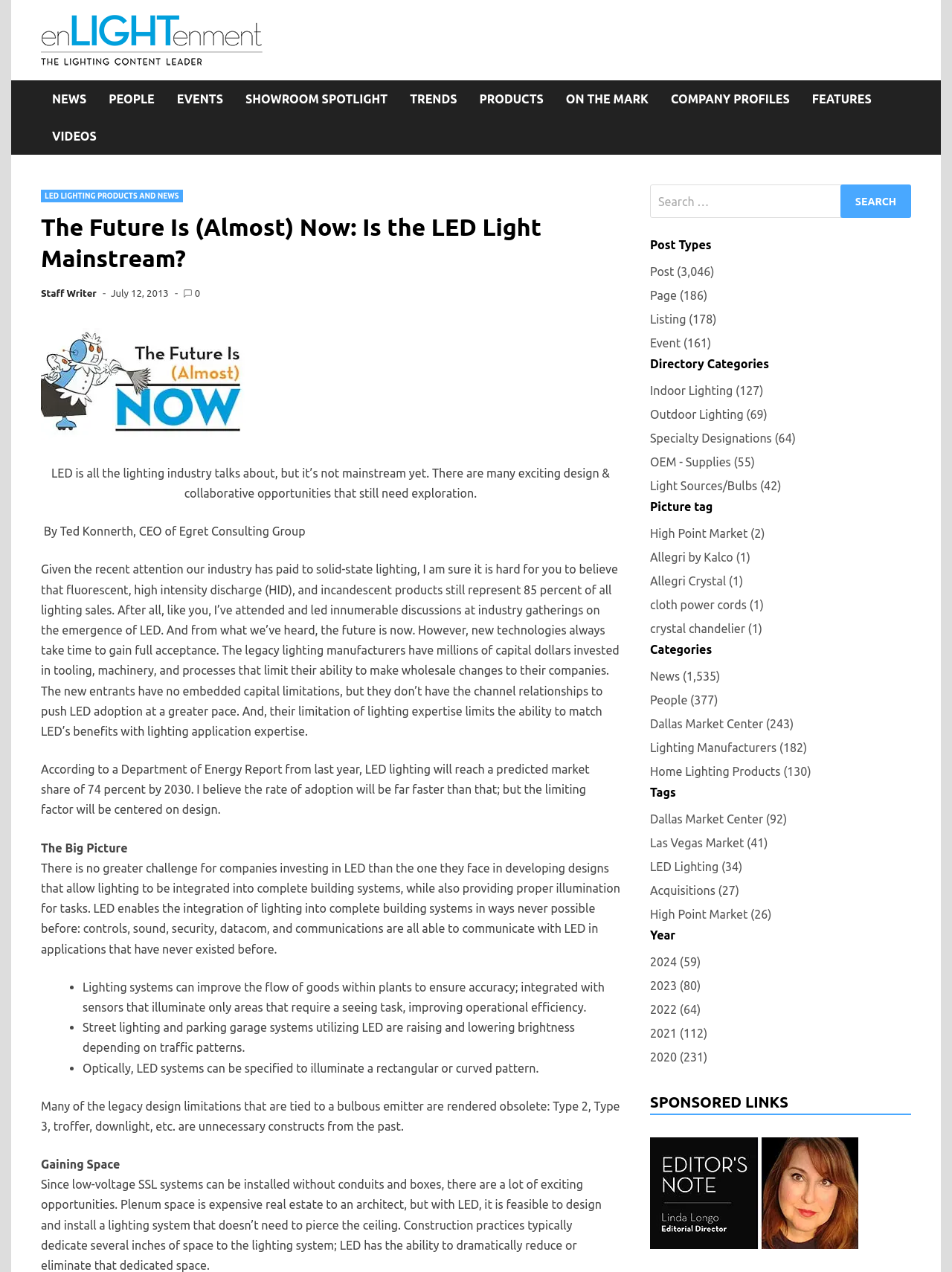Please provide a brief answer to the question using only one word or phrase: 
What percentage of lighting sales are represented by fluorescent, HID, and incandescent products?

85 percent